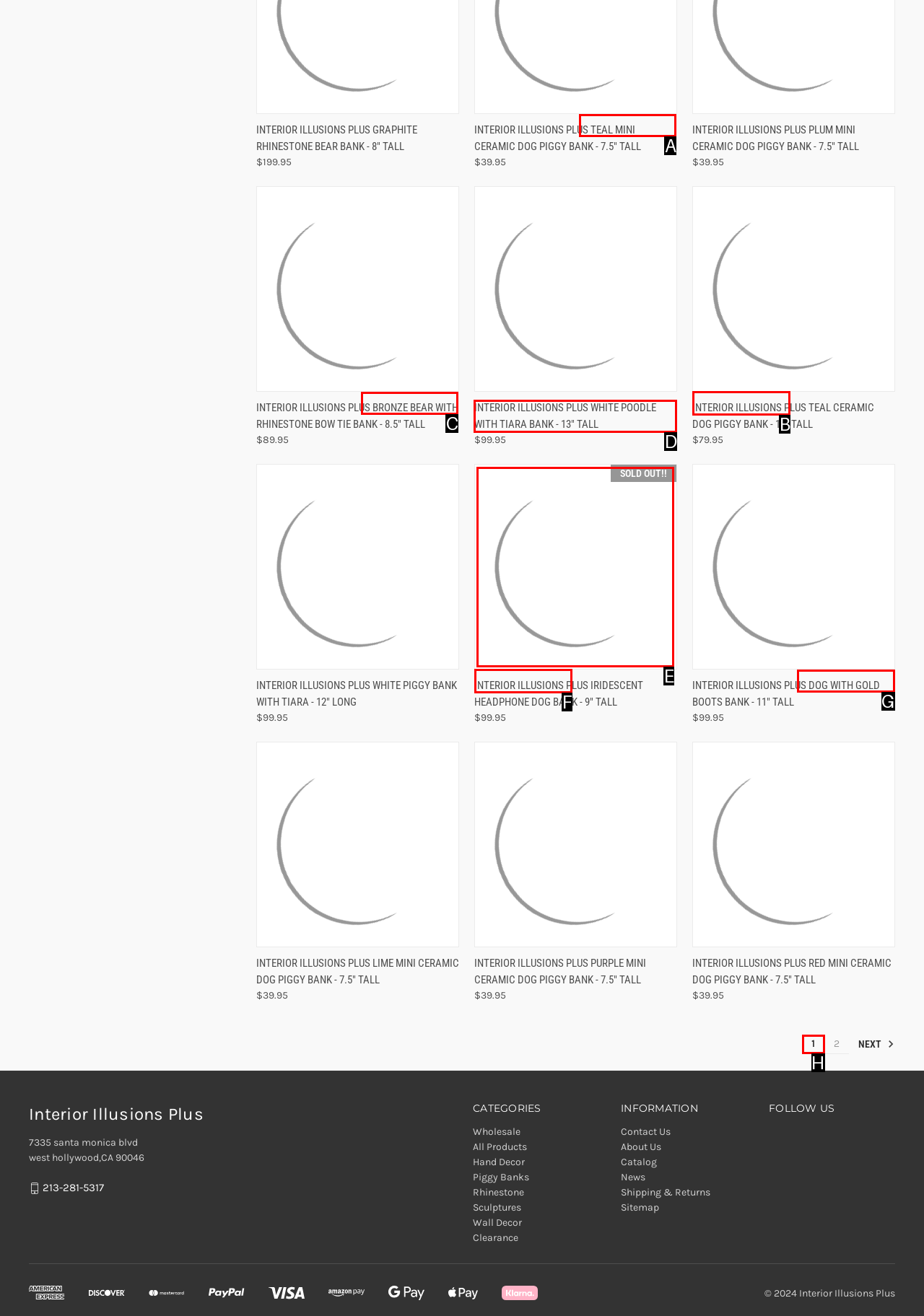Which HTML element should be clicked to complete the task: Add Interior Illusions Plus Dog with Gold Boots Bank to cart? Answer with the letter of the corresponding option.

G